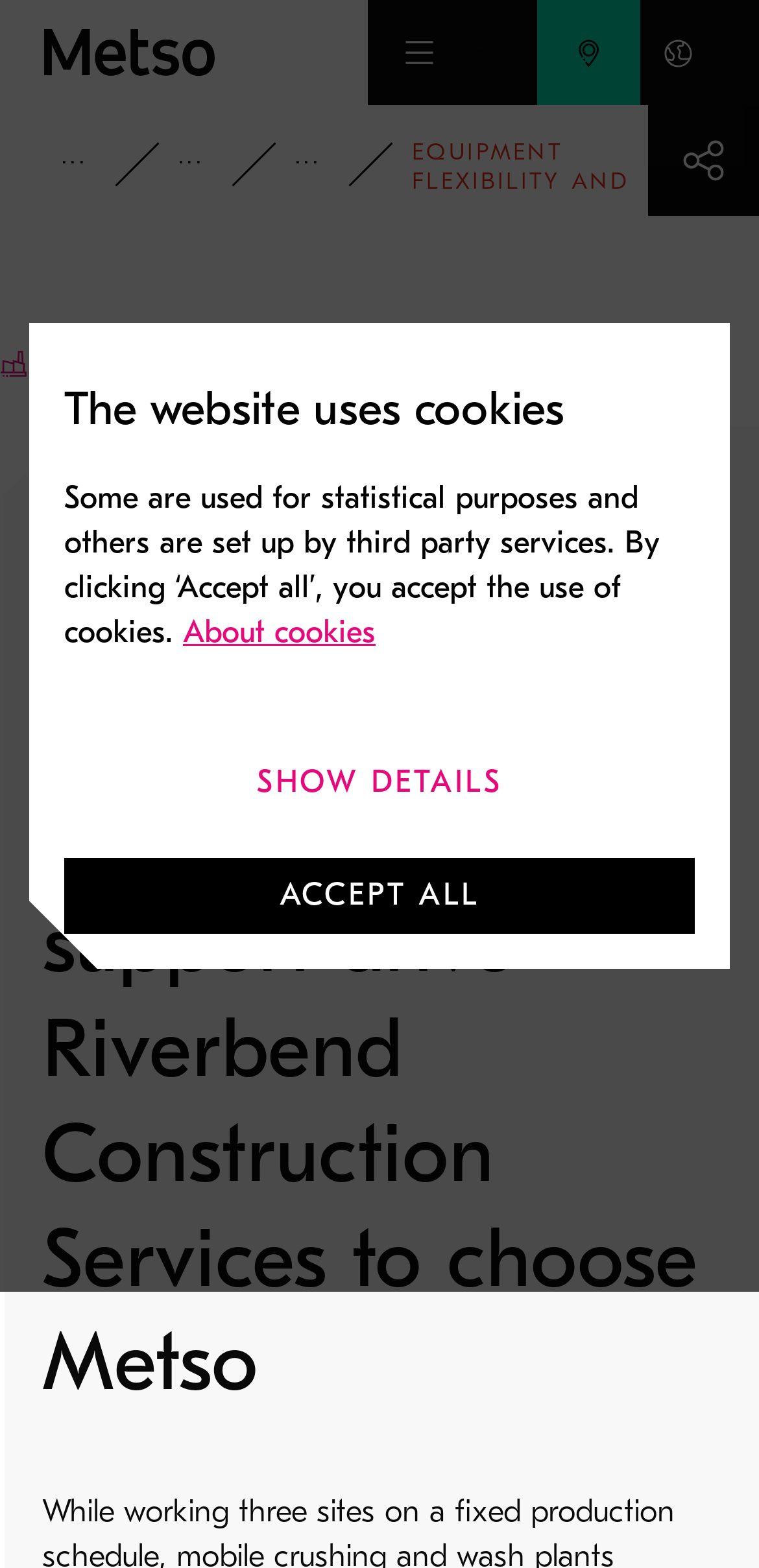Using the element description Locations, predict the bounding box coordinates for the UI element. Provide the coordinates in (top-left x, top-left y, bottom-right x, bottom-right y) format with values ranging from 0 to 1.

[0.708, 0.0, 0.844, 0.067]